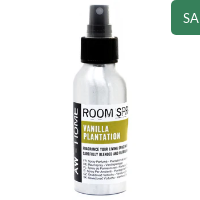Depict the image with a detailed narrative.

The image showcases a sleek silver spray bottle labeled "ROOM SPRAY" with "VANILLA PLANTATION" prominently displayed. This room spray is designed to enhance your living space with its delightful vanilla fragrance, creating a warm and inviting atmosphere. The design features a modern and minimalist aesthetic, with a black spray top for easy use. A green tag marked "SALE" indicates a current discount, suggesting it’s available at a reduced price of £4.63, down from £6.95. Ideal for freshening up any room, this product promises to bring the sweet, comforting scent of vanilla into your home.